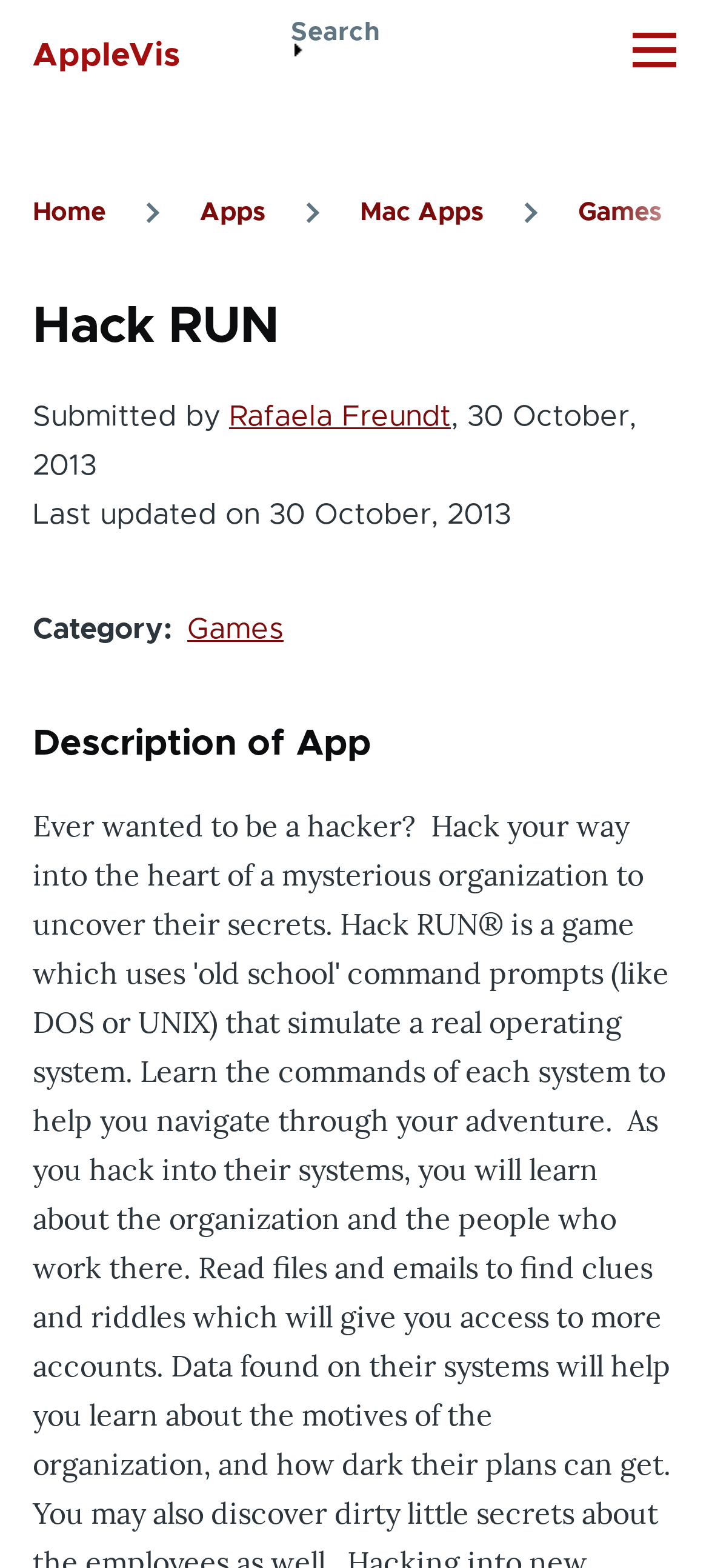Can you find the bounding box coordinates for the element that needs to be clicked to execute this instruction: "Search for something"? The coordinates should be given as four float numbers between 0 and 1, i.e., [left, top, right, bottom].

[0.41, 0.01, 0.538, 0.052]